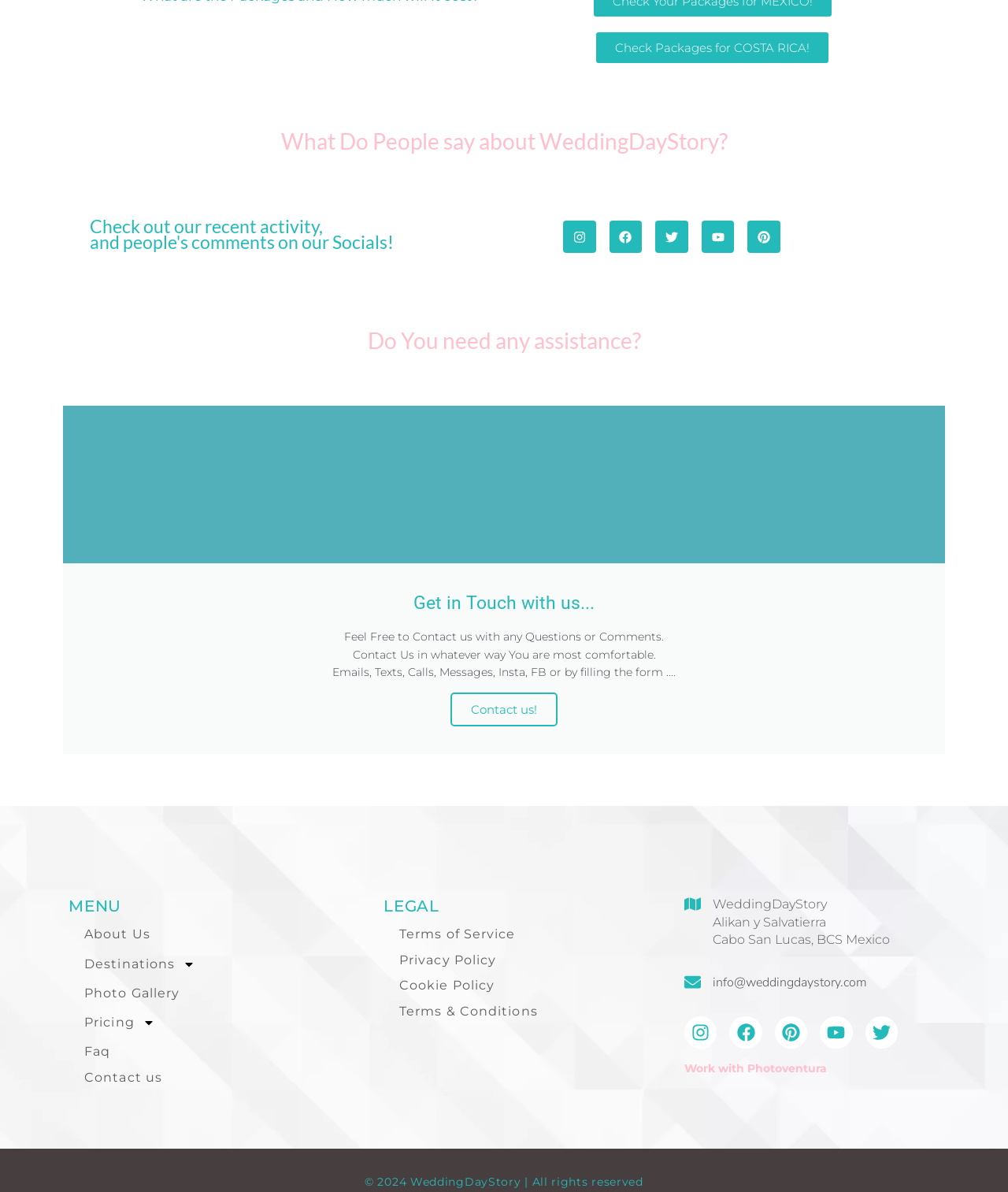Find the bounding box coordinates of the element I should click to carry out the following instruction: "Contact us!".

[0.447, 0.581, 0.553, 0.61]